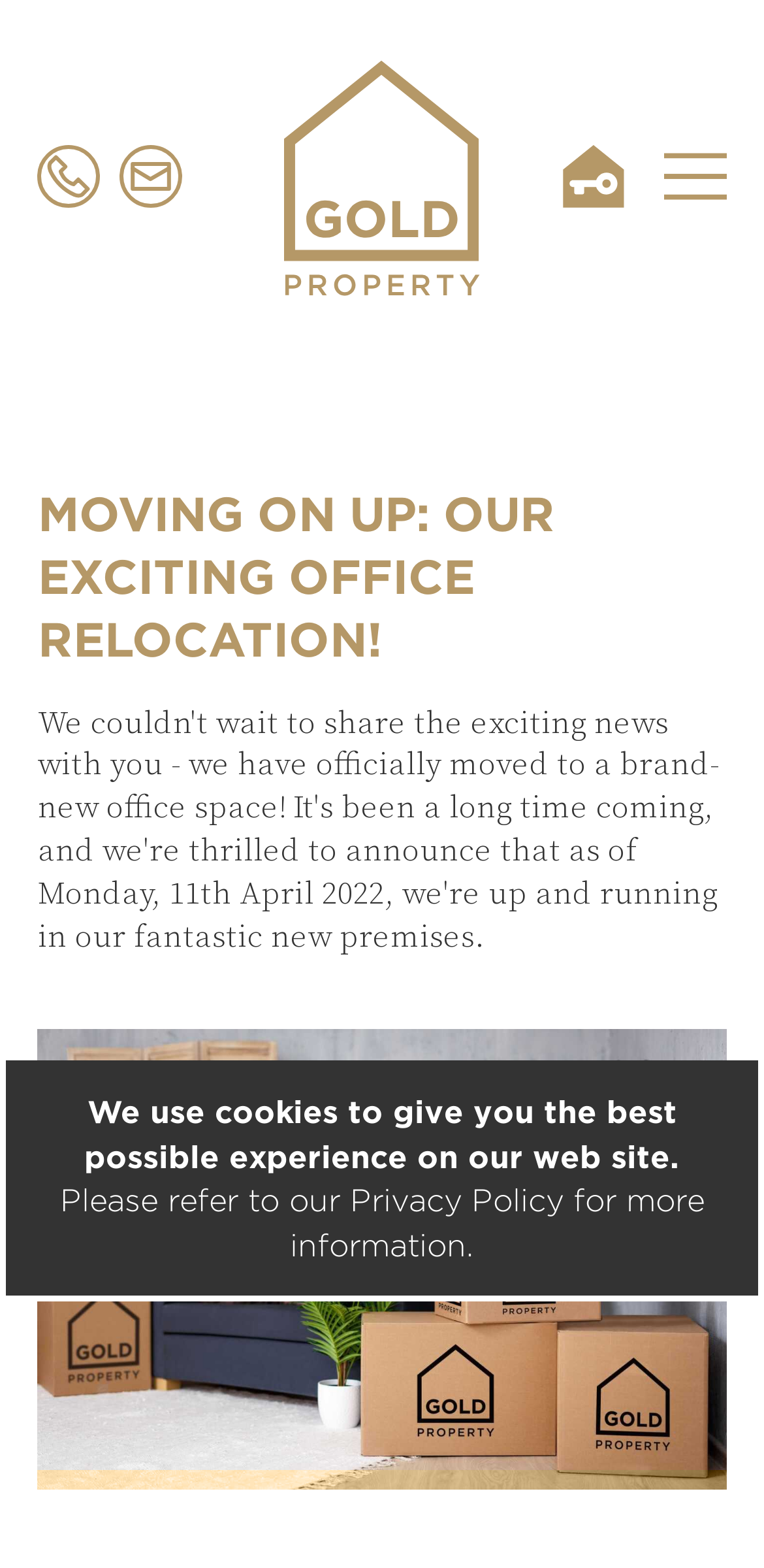Show the bounding box coordinates for the HTML element as described: "Menu".

[0.868, 0.092, 0.95, 0.134]